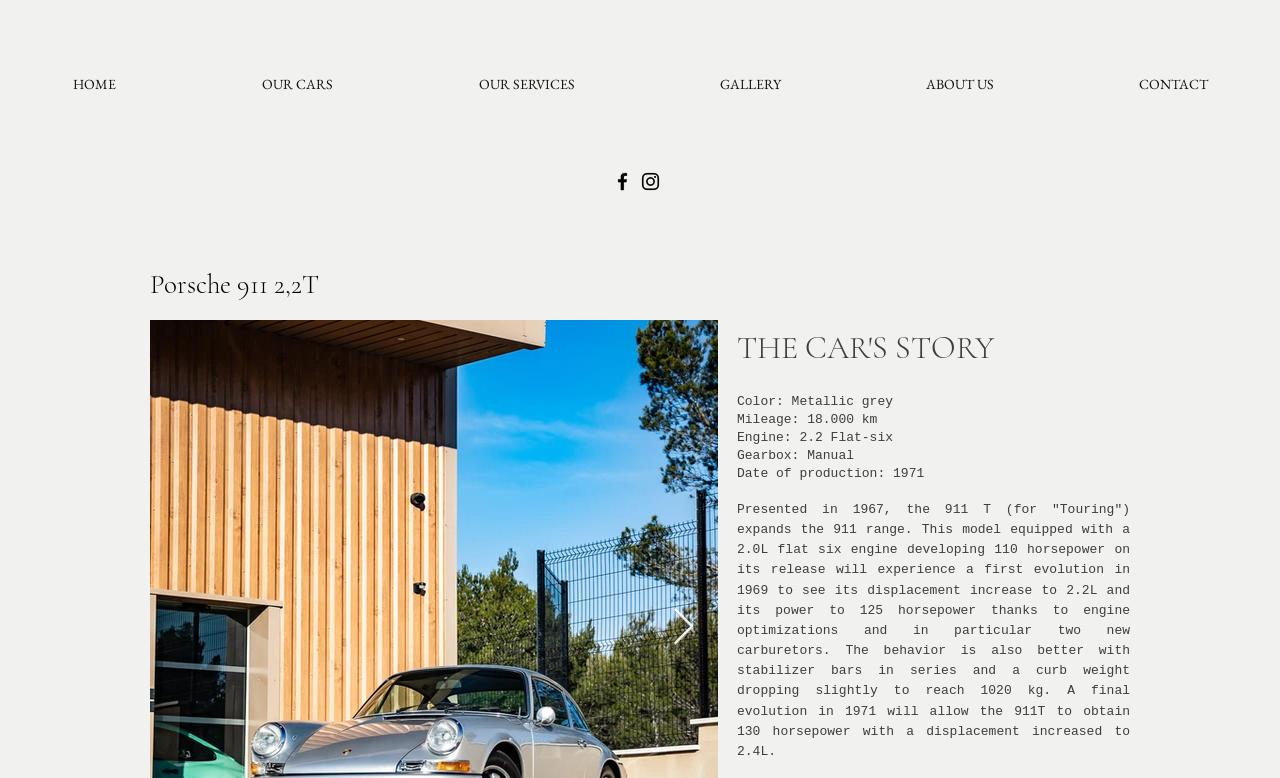Analyze the image and deliver a detailed answer to the question: How many kilometers has the car traveled?

I found the answer by looking at the static text element that says 'Mileage: 18.000 km'.